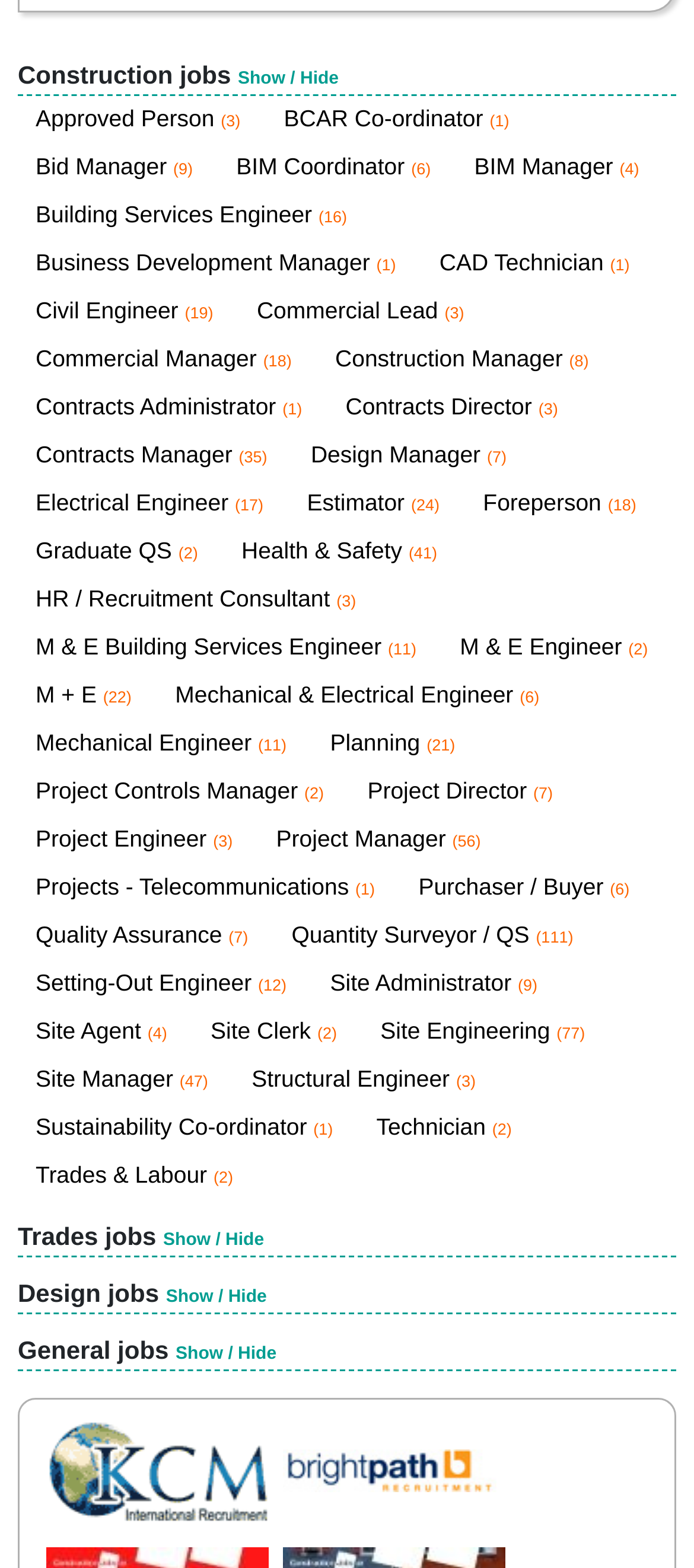How many 'Quantity Surveyor / QS' jobs are available?
Using the image, provide a concise answer in one word or a short phrase.

111